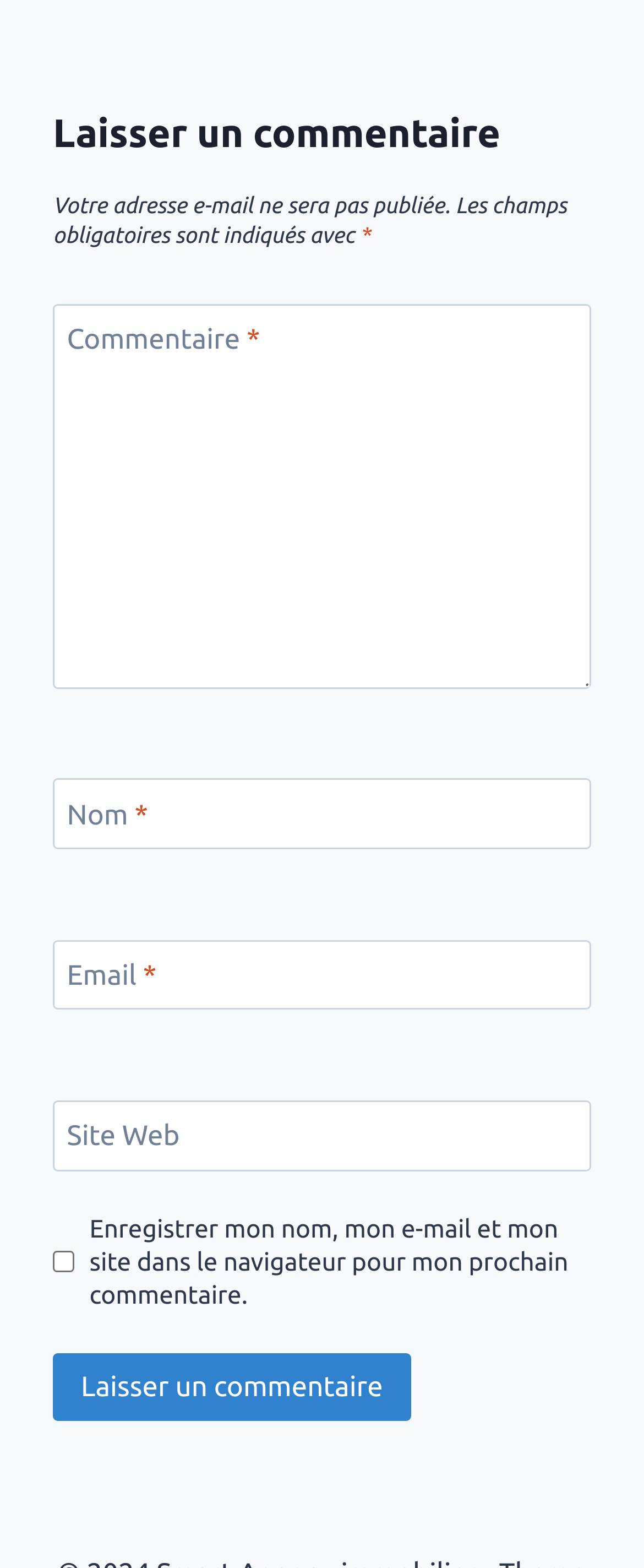Locate the UI element described by name="submit" value="Laisser un commentaire" in the provided webpage screenshot. Return the bounding box coordinates in the format (top-left x, top-left y, bottom-right x, bottom-right y), ensuring all values are between 0 and 1.

[0.082, 0.863, 0.638, 0.906]